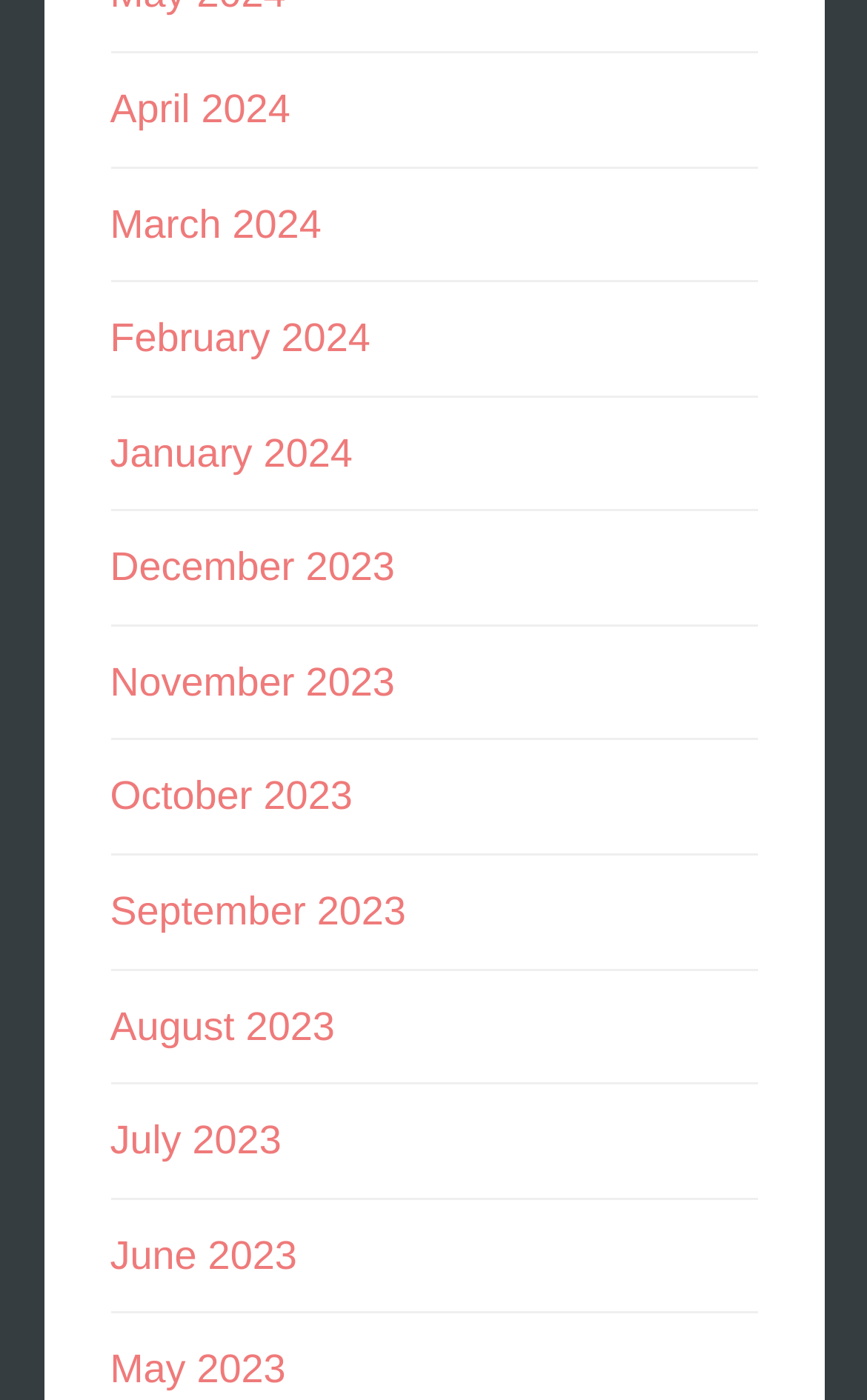Determine the bounding box coordinates of the area to click in order to meet this instruction: "Access December 2023".

[0.127, 0.389, 0.455, 0.421]